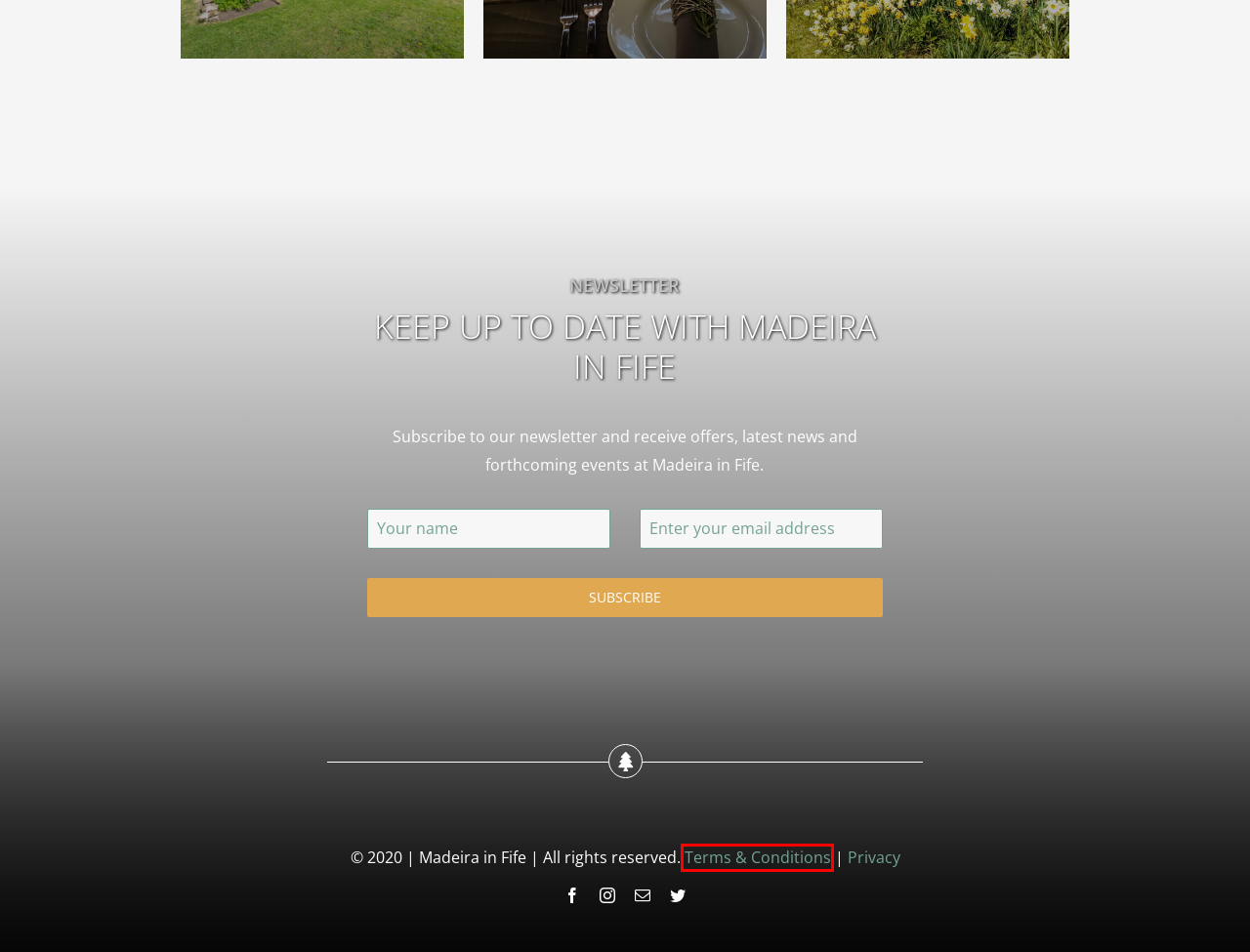Look at the screenshot of a webpage, where a red bounding box highlights an element. Select the best description that matches the new webpage after clicking the highlighted element. Here are the candidates:
A. Booking | Madeira in Fife
B. Terms & Conditions | Madeira in Fife
C. Blog | Madeira in Fife
D. Privacy Policy | Madeira in Fife
E. Out & About | Madeira in Fife
F. Home | Madeira in Fife
G. The Cottages | Madeira in Fife
H. Bespoke Experiences | Madeira in Fife

B